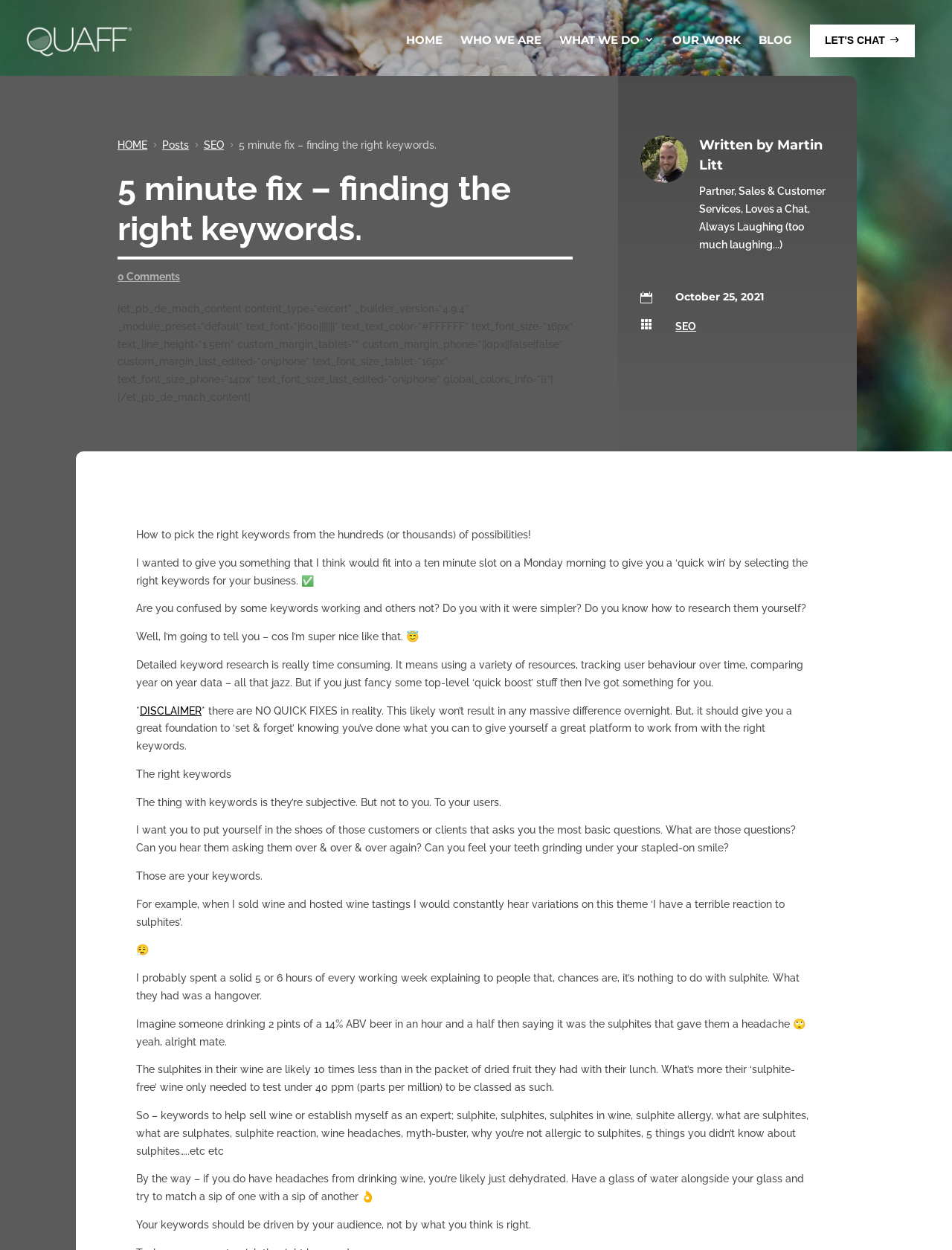Using the information in the image, give a comprehensive answer to the question: 
What is the date of the blog post?

The date of the blog post can be found in the 'October 25, 2021' section, which is located below the author's name. This section provides information about when the blog post was published.